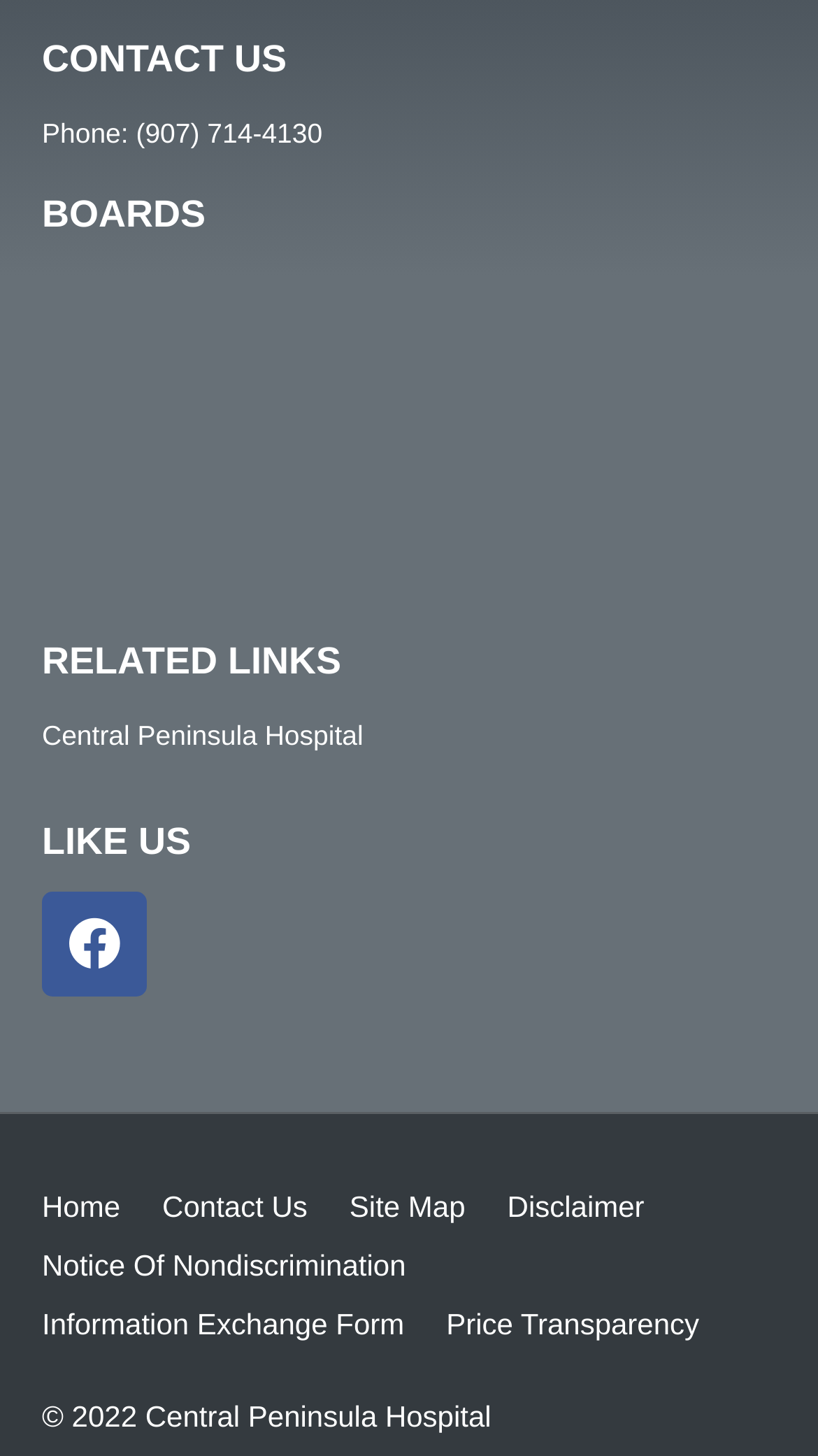Using the webpage screenshot, find the UI element described by Site Map. Provide the bounding box coordinates in the format (top-left x, top-left y, bottom-right x, bottom-right y), ensuring all values are floating point numbers between 0 and 1.

[0.402, 0.808, 0.595, 0.848]